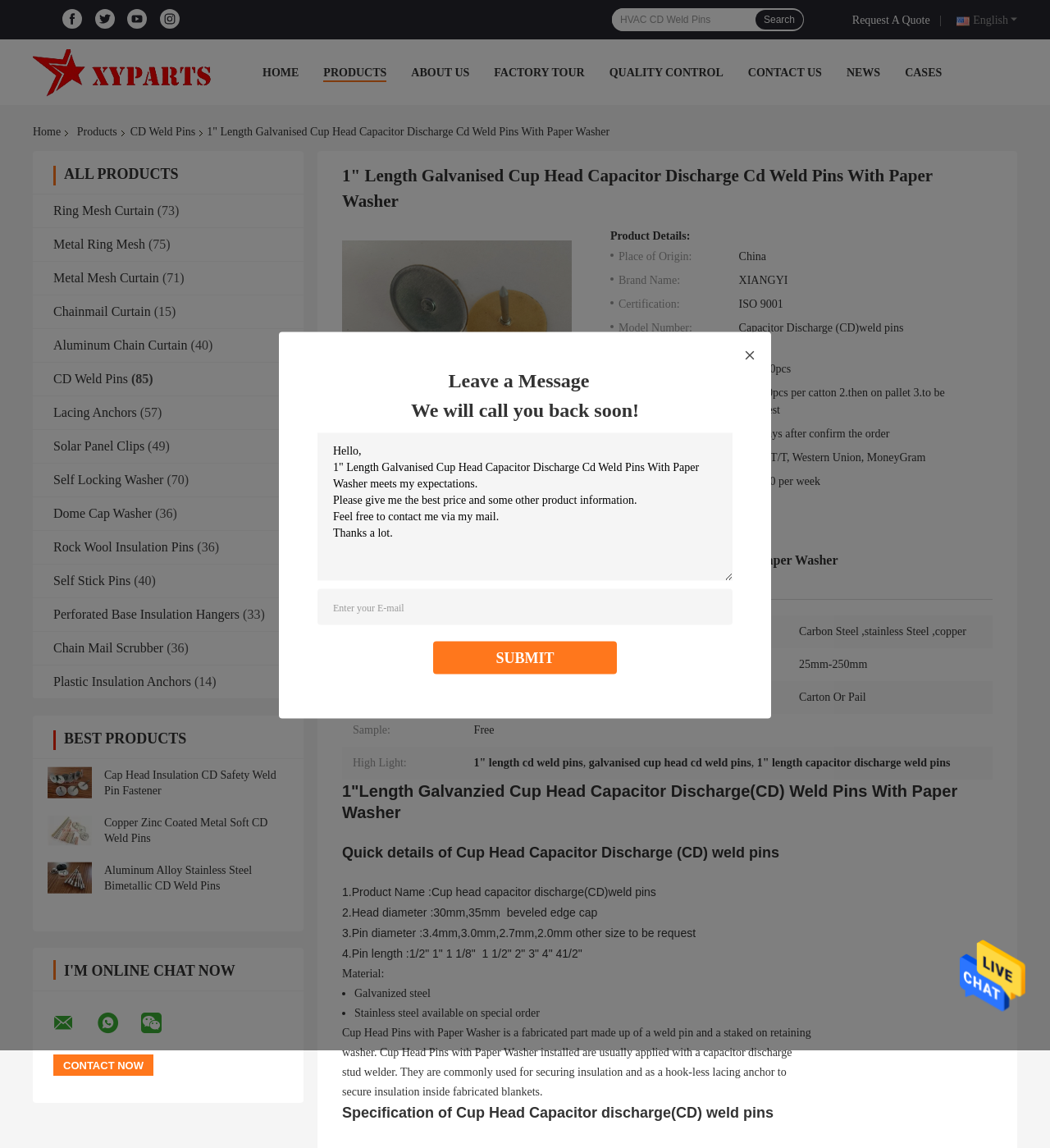Highlight the bounding box coordinates of the element that should be clicked to carry out the following instruction: "Click the 'Send Message' button". The coordinates must be given as four float numbers ranging from 0 to 1, i.e., [left, top, right, bottom].

[0.914, 0.846, 0.977, 0.856]